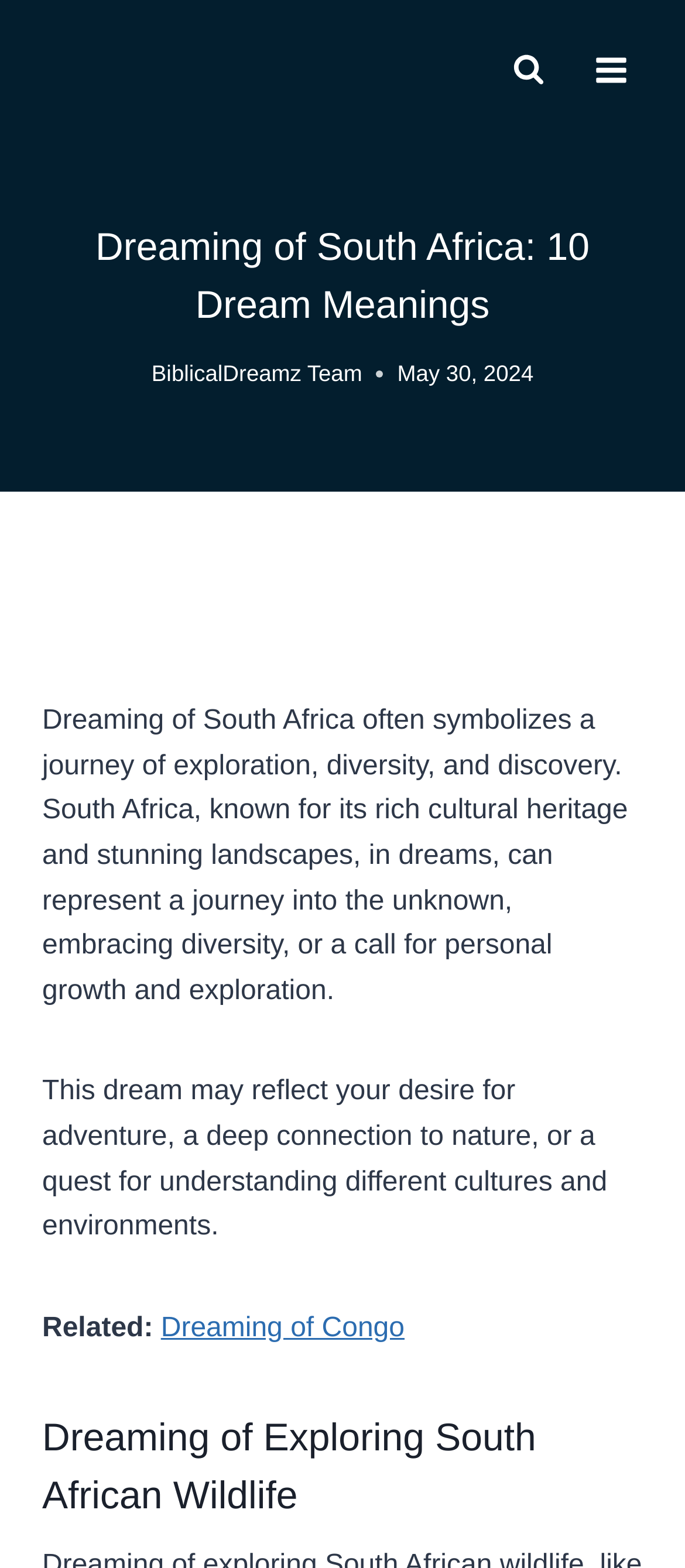What is the related dream topic?
Please craft a detailed and exhaustive response to the question.

The related dream topic is located at the bottom of the webpage, and it is a link to 'Dreaming of Congo', which is likely another dream meaning topic.